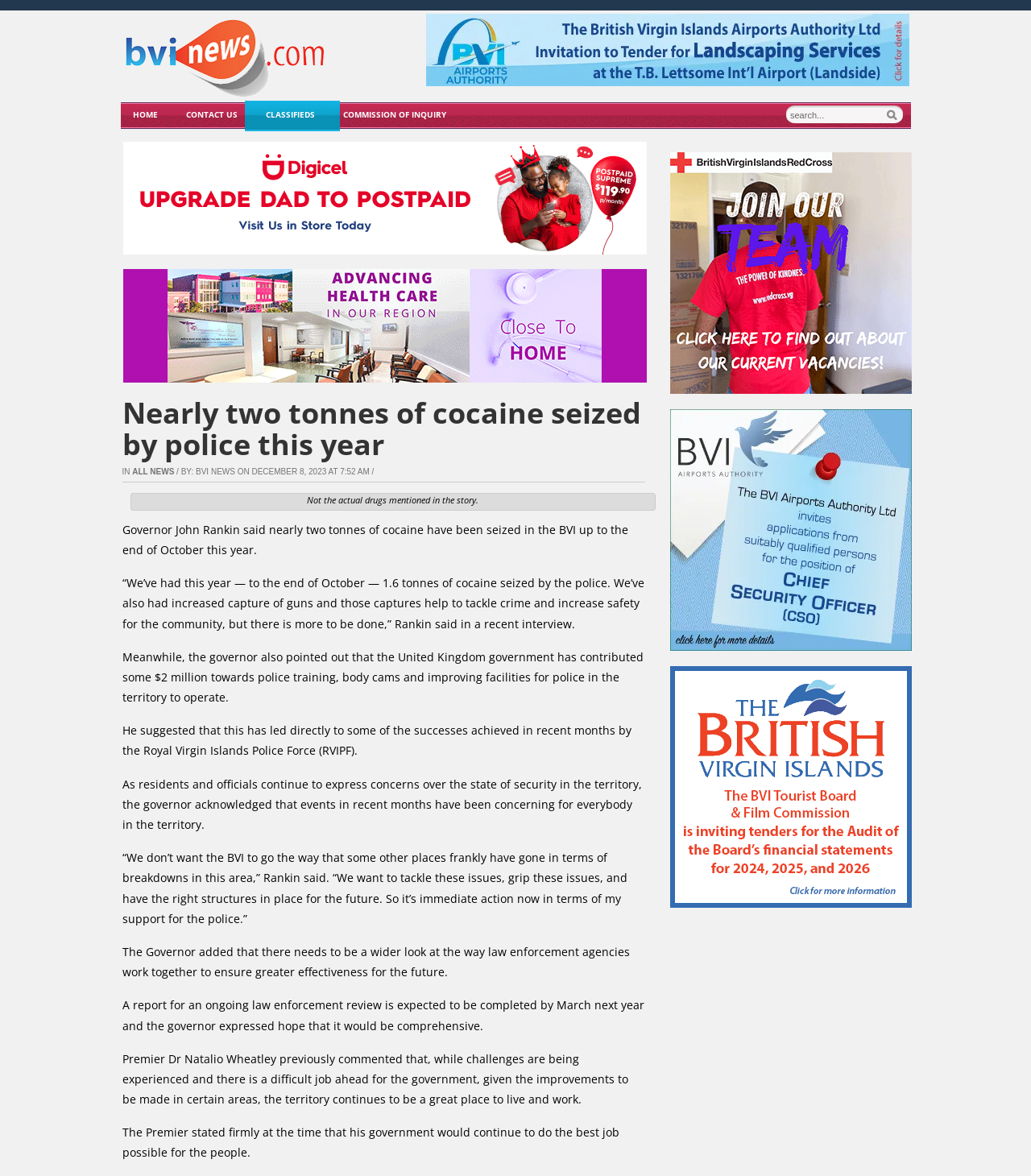Provide a one-word or short-phrase answer to the question:
Who is the Premier of the territory?

Dr Natalio Wheatley